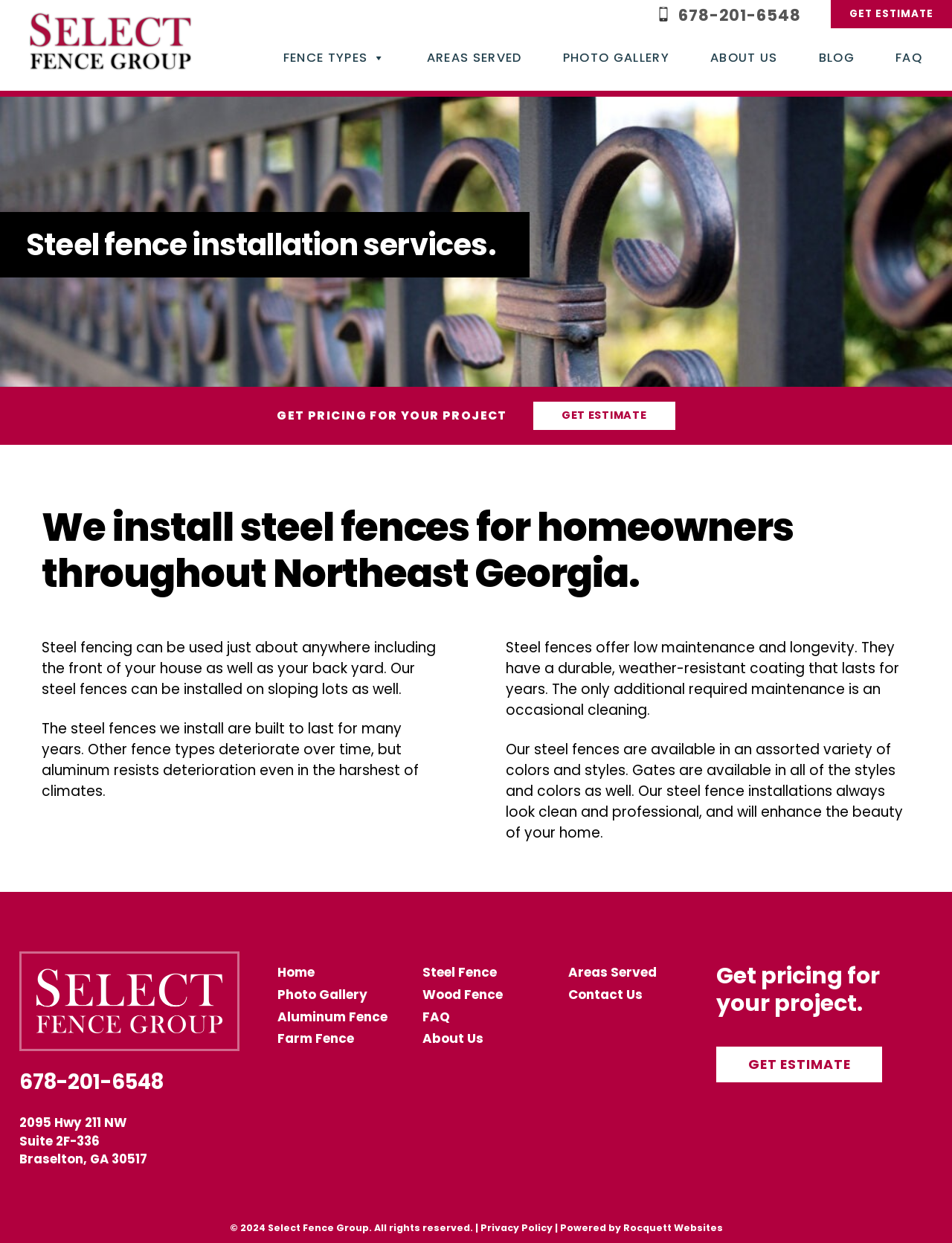Please identify the bounding box coordinates of the element that needs to be clicked to perform the following instruction: "Get pricing for your project".

[0.752, 0.842, 0.927, 0.871]